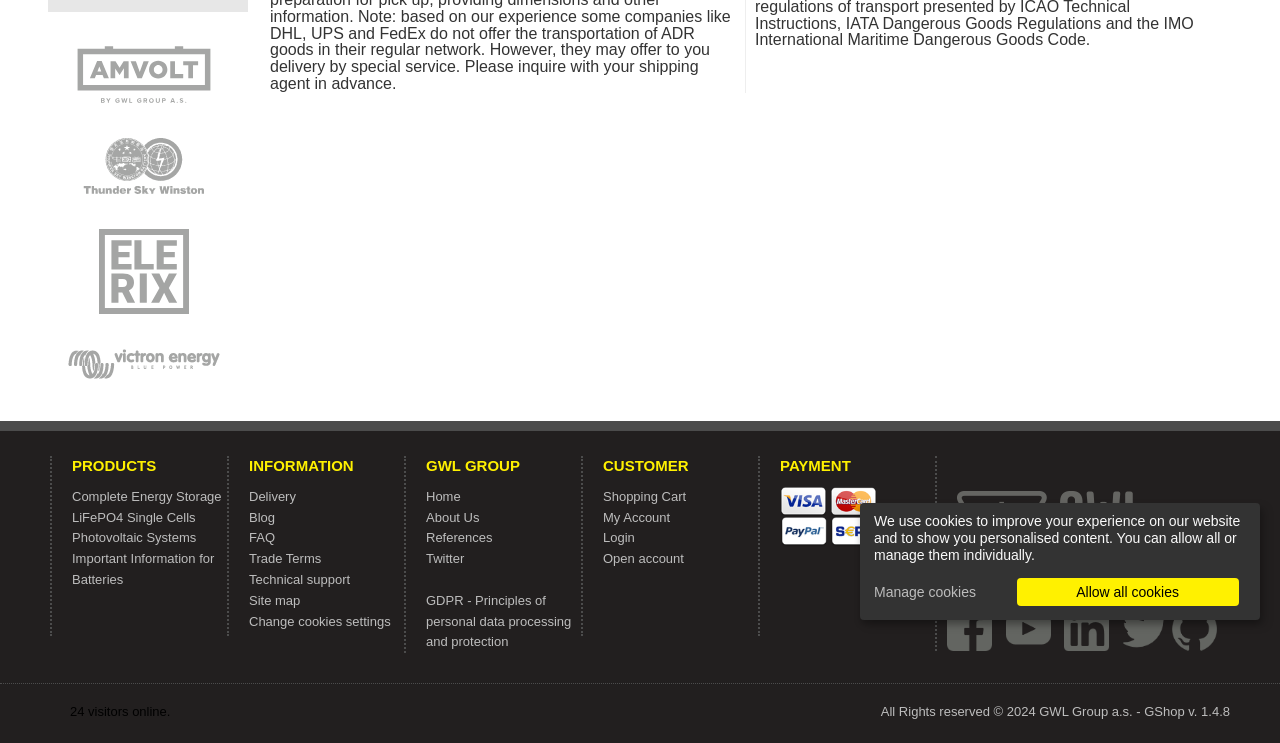Given the element description Allow all cookies, specify the bounding box coordinates of the corresponding UI element in the format (top-left x, top-left y, bottom-right x, bottom-right y). All values must be between 0 and 1.

[0.794, 0.778, 0.968, 0.816]